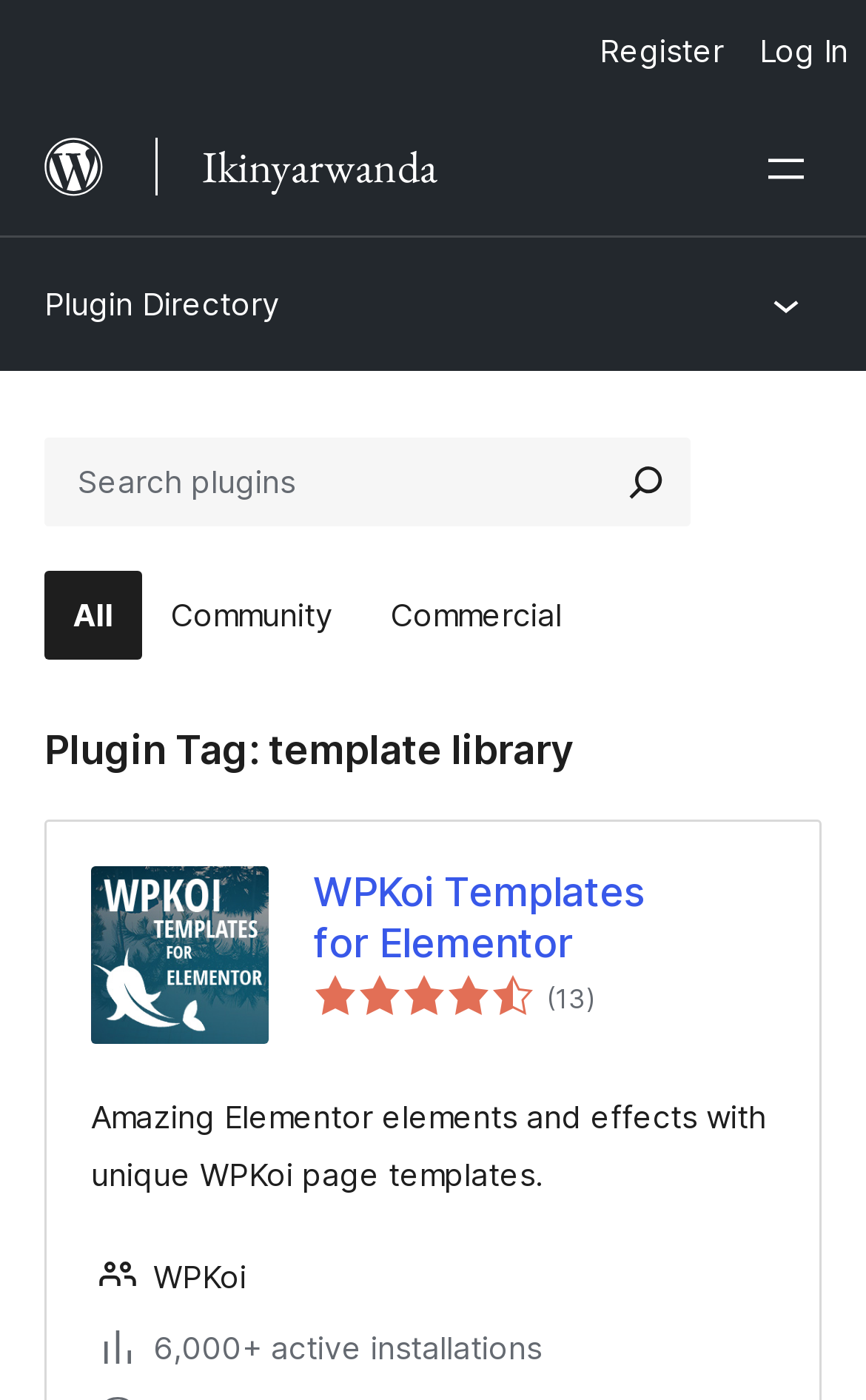What is the purpose of the search box?
Please provide a detailed and comprehensive answer to the question.

I determined the purpose of the search box by looking at the button next to the search box which says 'Search plugins', indicating that the search box is used to search for plugins.